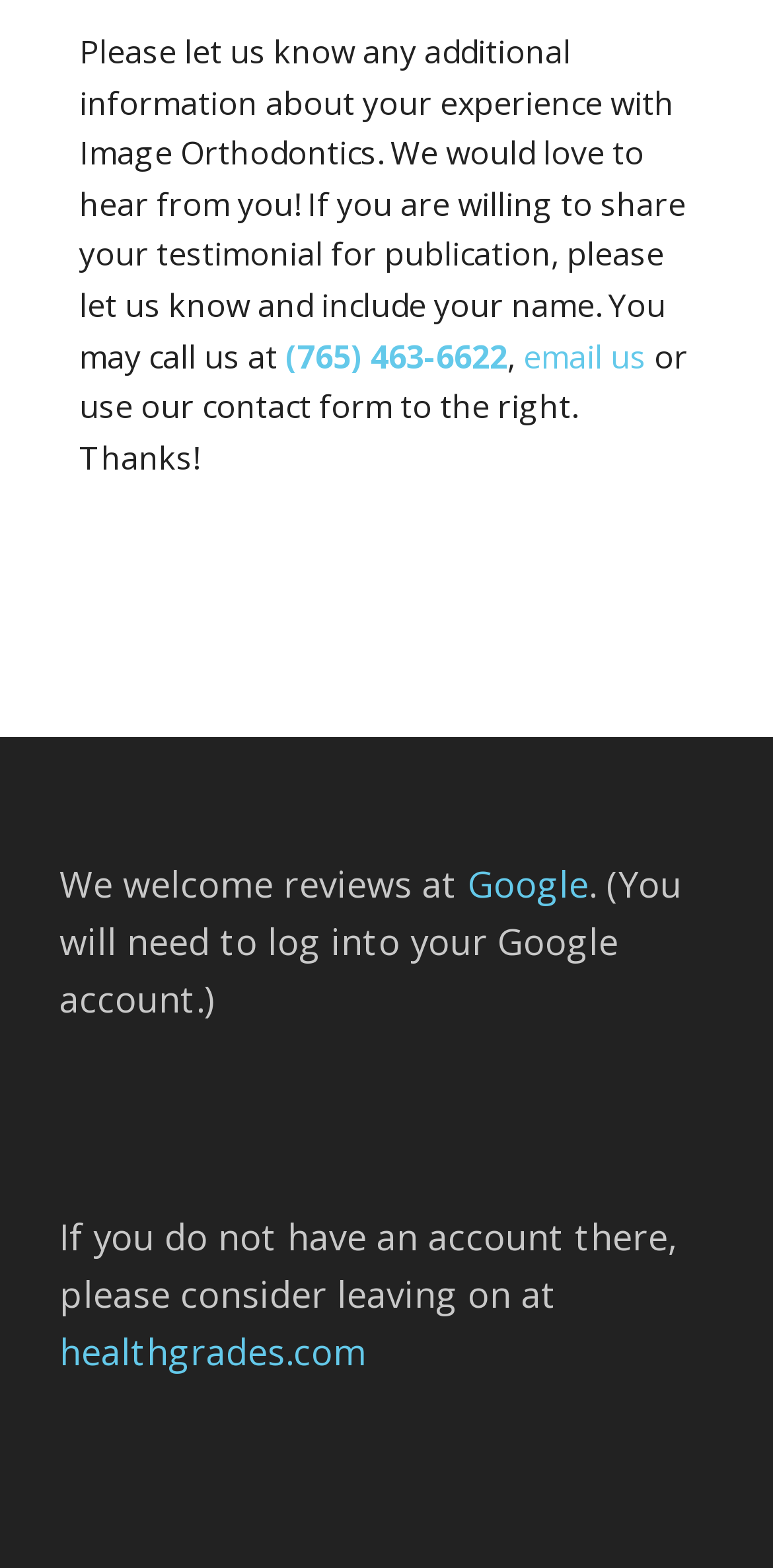Using the description: "(765) 463-6622", determine the UI element's bounding box coordinates. Ensure the coordinates are in the format of four float numbers between 0 and 1, i.e., [left, top, right, bottom].

[0.369, 0.213, 0.656, 0.241]